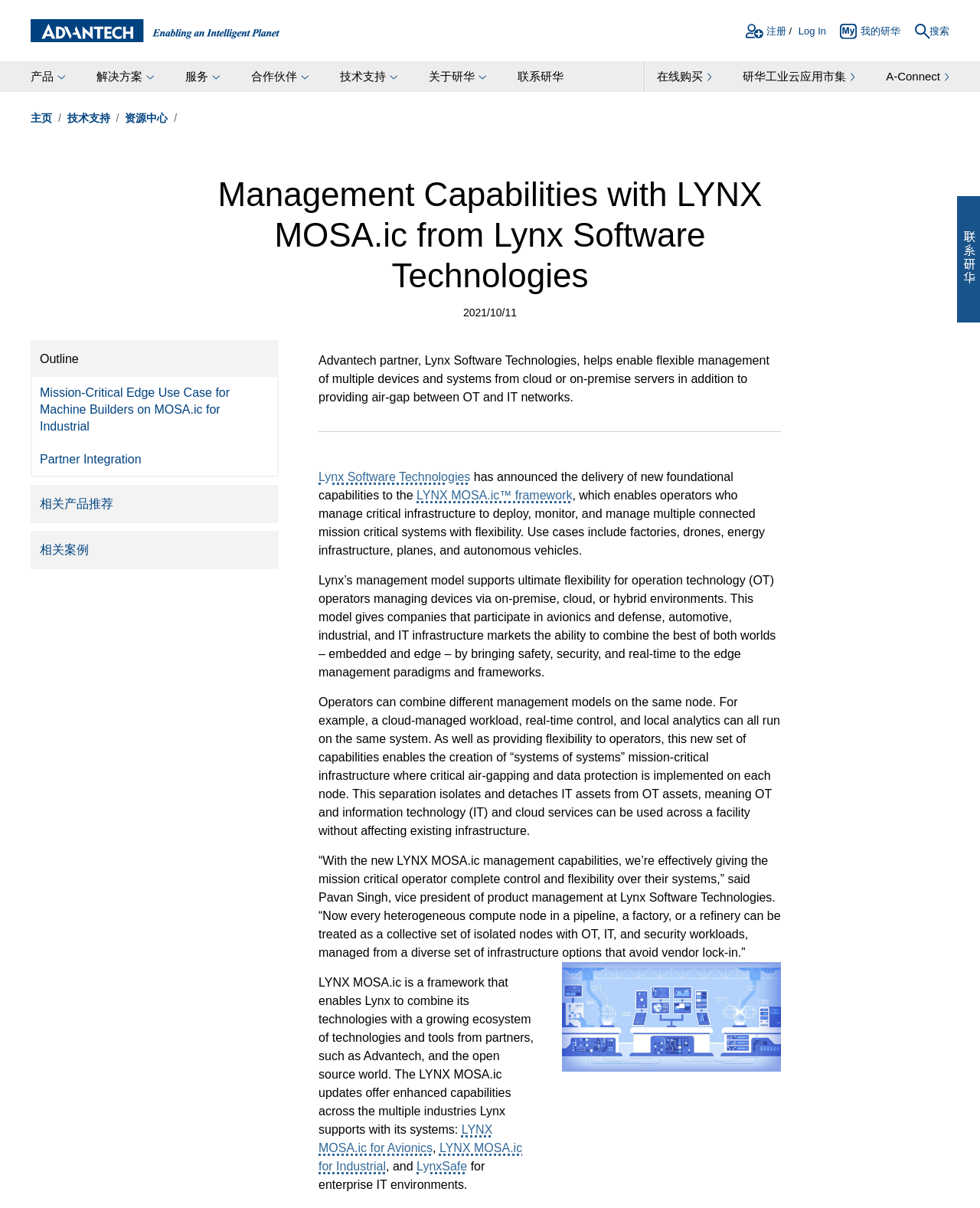What is the text of the first link on the webpage?
Based on the visual content, answer with a single word or a brief phrase.

Advantech Homepage